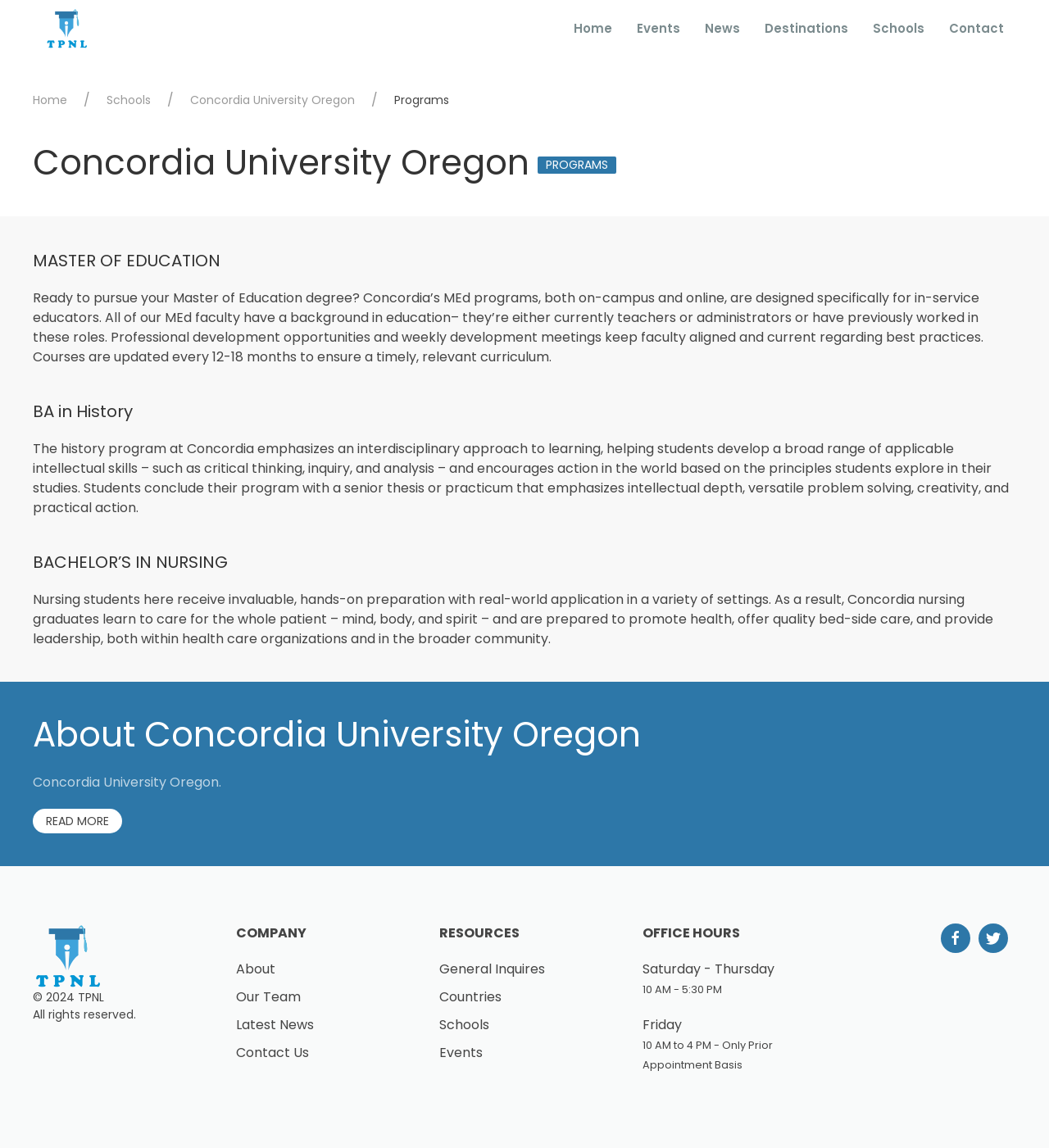Please identify the bounding box coordinates of the clickable region that I should interact with to perform the following instruction: "Click the 'READ MORE' link". The coordinates should be expressed as four float numbers between 0 and 1, i.e., [left, top, right, bottom].

[0.031, 0.704, 0.116, 0.726]